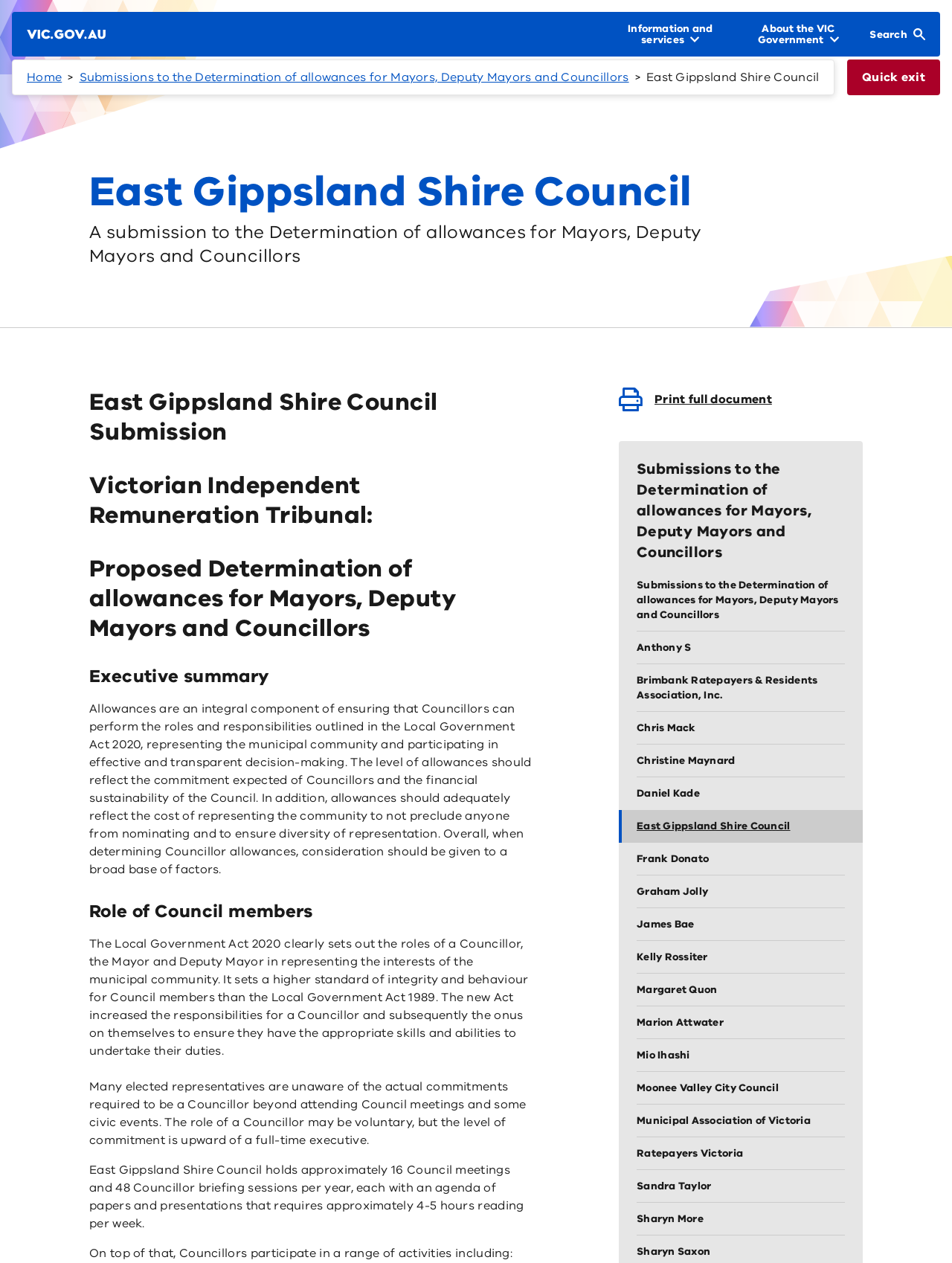Find and provide the bounding box coordinates for the UI element described with: "aria-label="Victoria government logo"".

[0.028, 0.022, 0.111, 0.032]